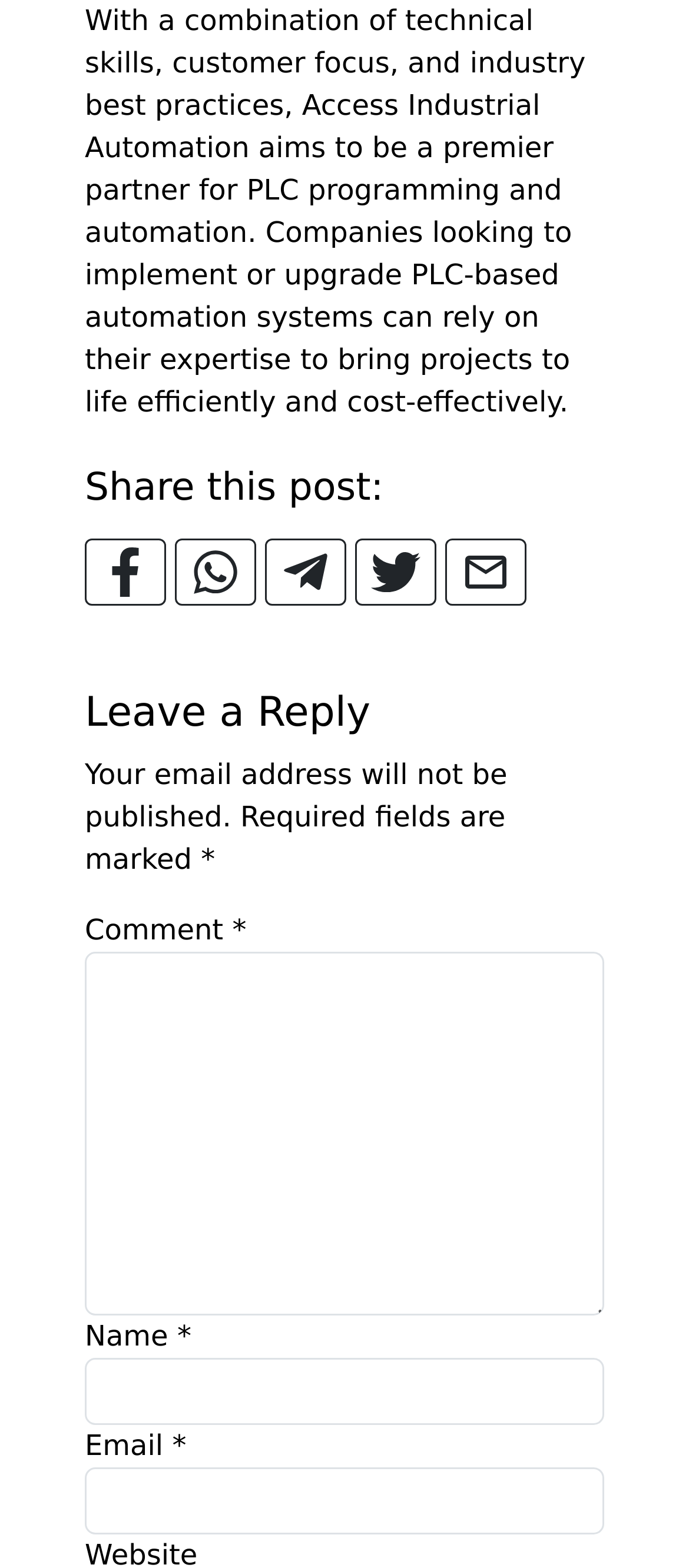From the webpage screenshot, predict the bounding box coordinates (top-left x, top-left y, bottom-right x, bottom-right y) for the UI element described here: here

None